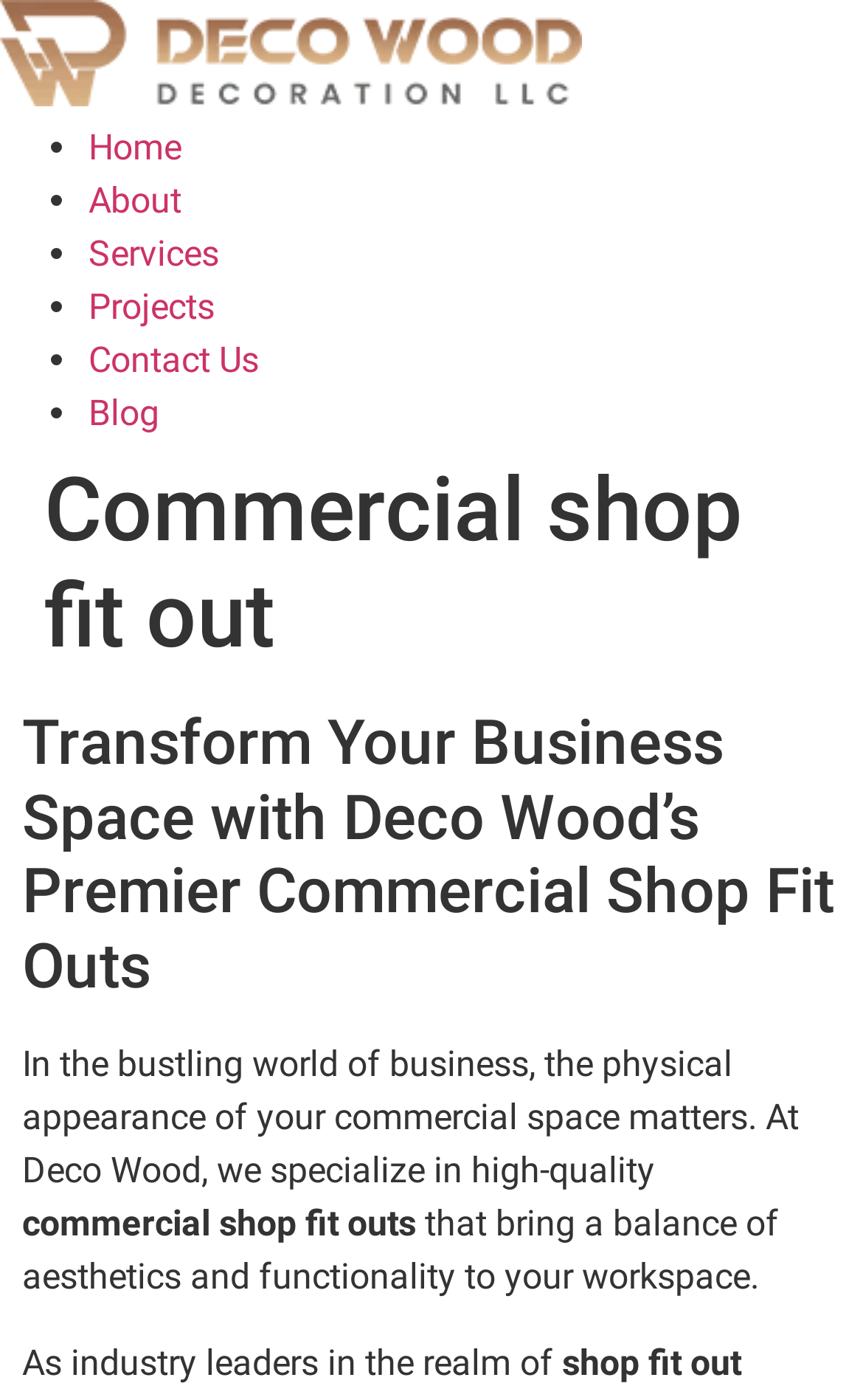What is the industry in which the company operates?
Provide a concise answer using a single word or phrase based on the image.

Business